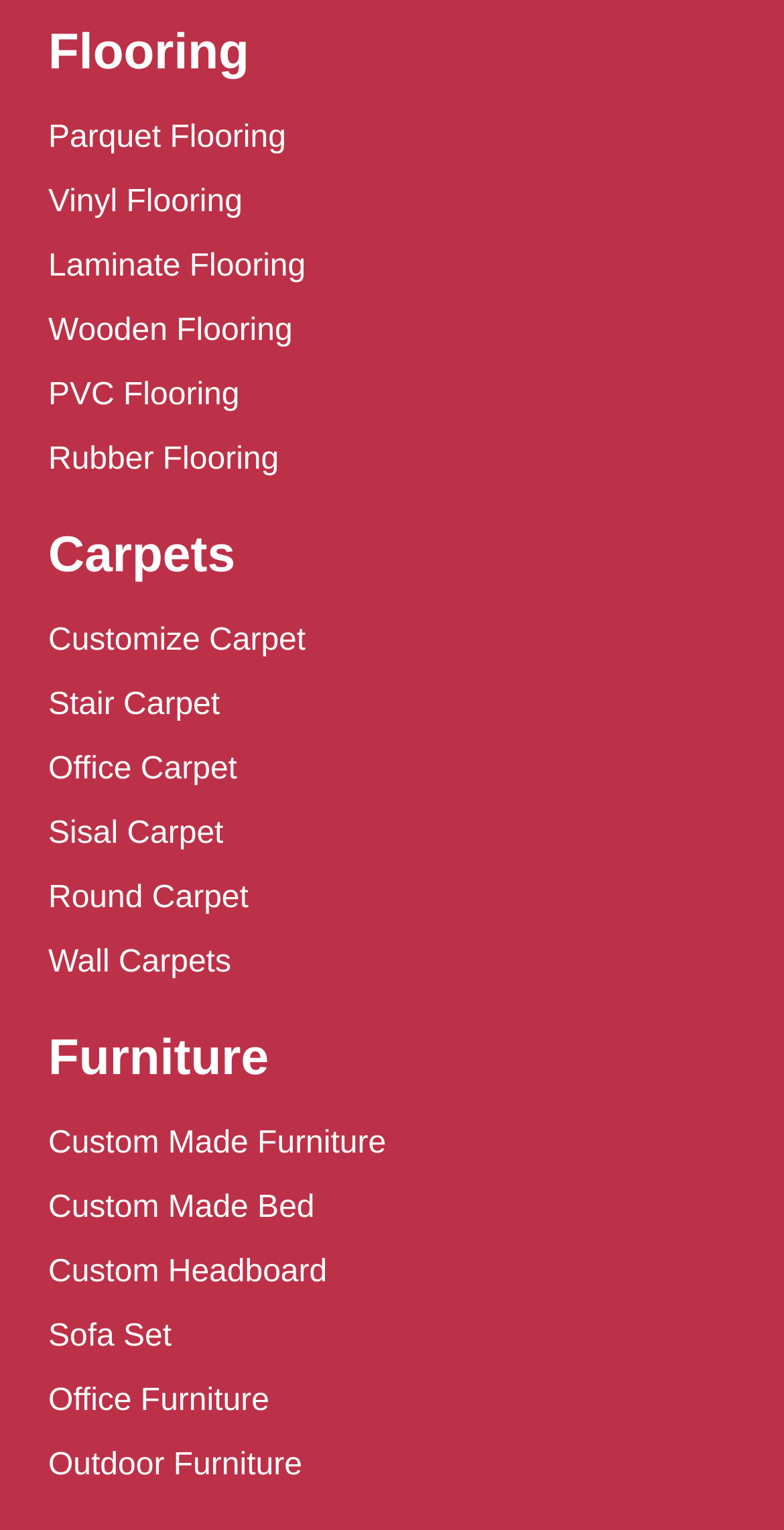Answer the question below in one word or phrase:
How many categories are there on the webpage?

3